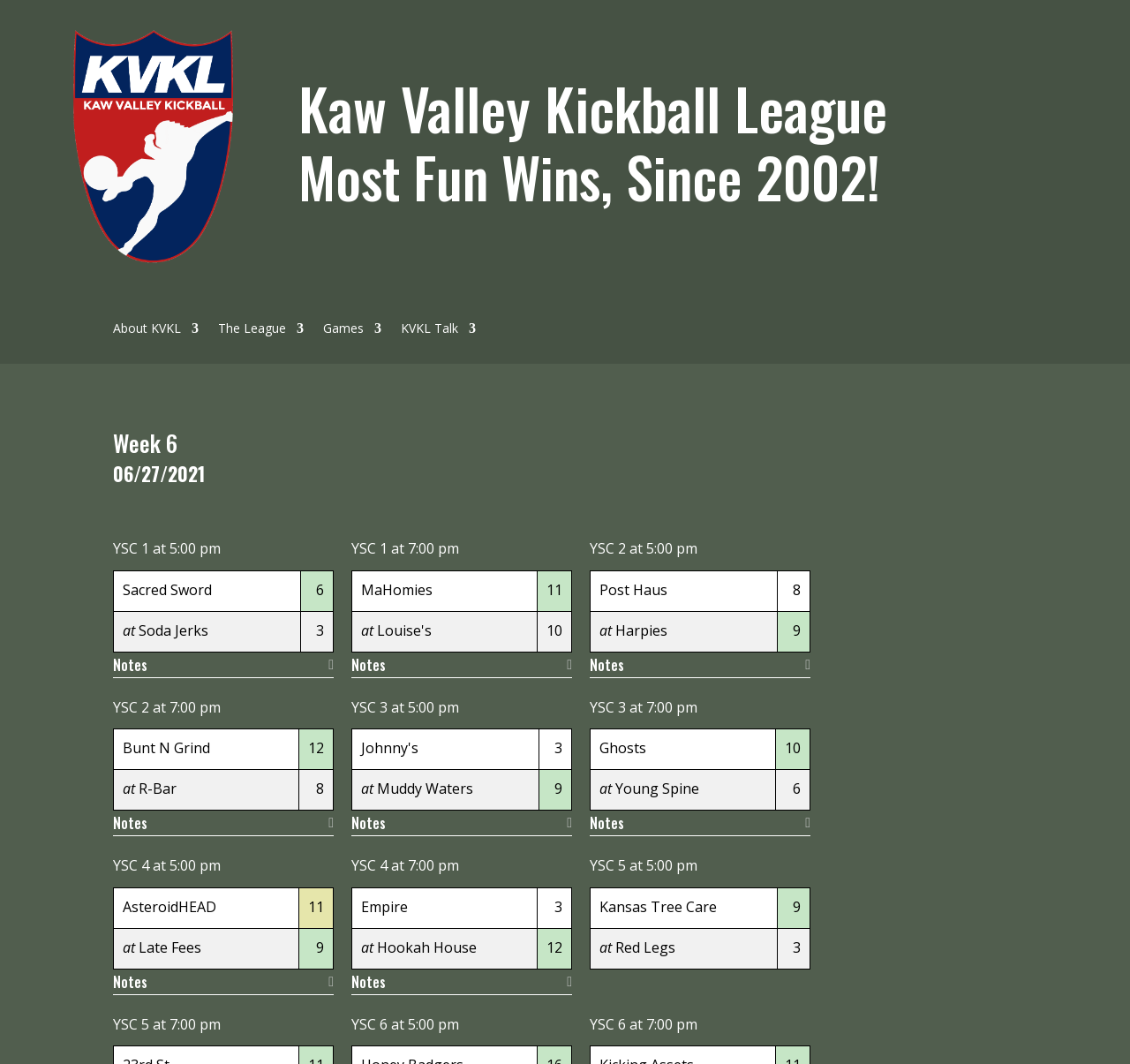Determine the coordinates of the bounding box for the clickable area needed to execute this instruction: "View the schedule for 'Sacred Sword'".

[0.1, 0.536, 0.266, 0.574]